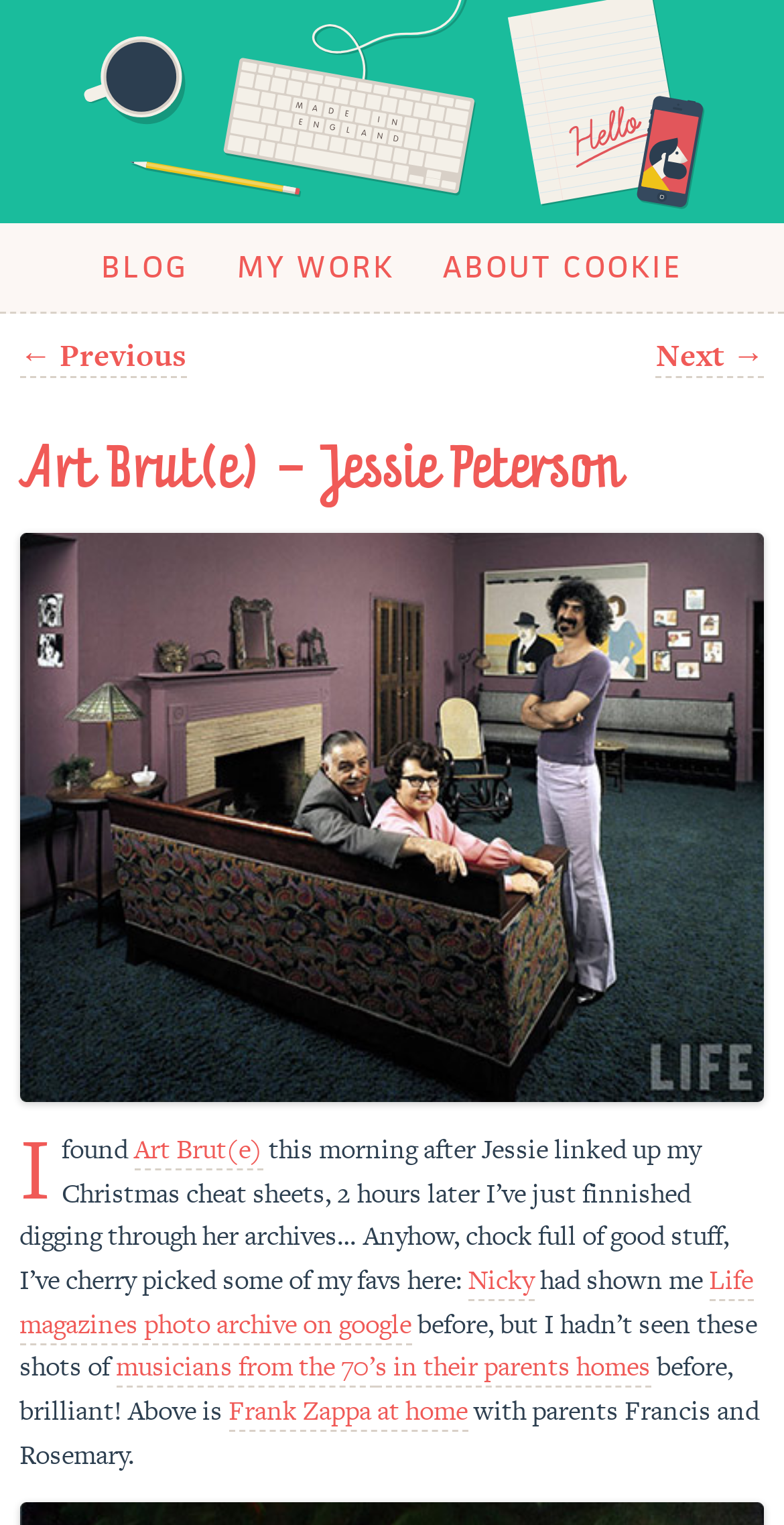Determine the bounding box coordinates of the section to be clicked to follow the instruction: "Read about Art Brut(e)". The coordinates should be given as four float numbers between 0 and 1, formatted as [left, top, right, bottom].

[0.171, 0.741, 0.335, 0.767]